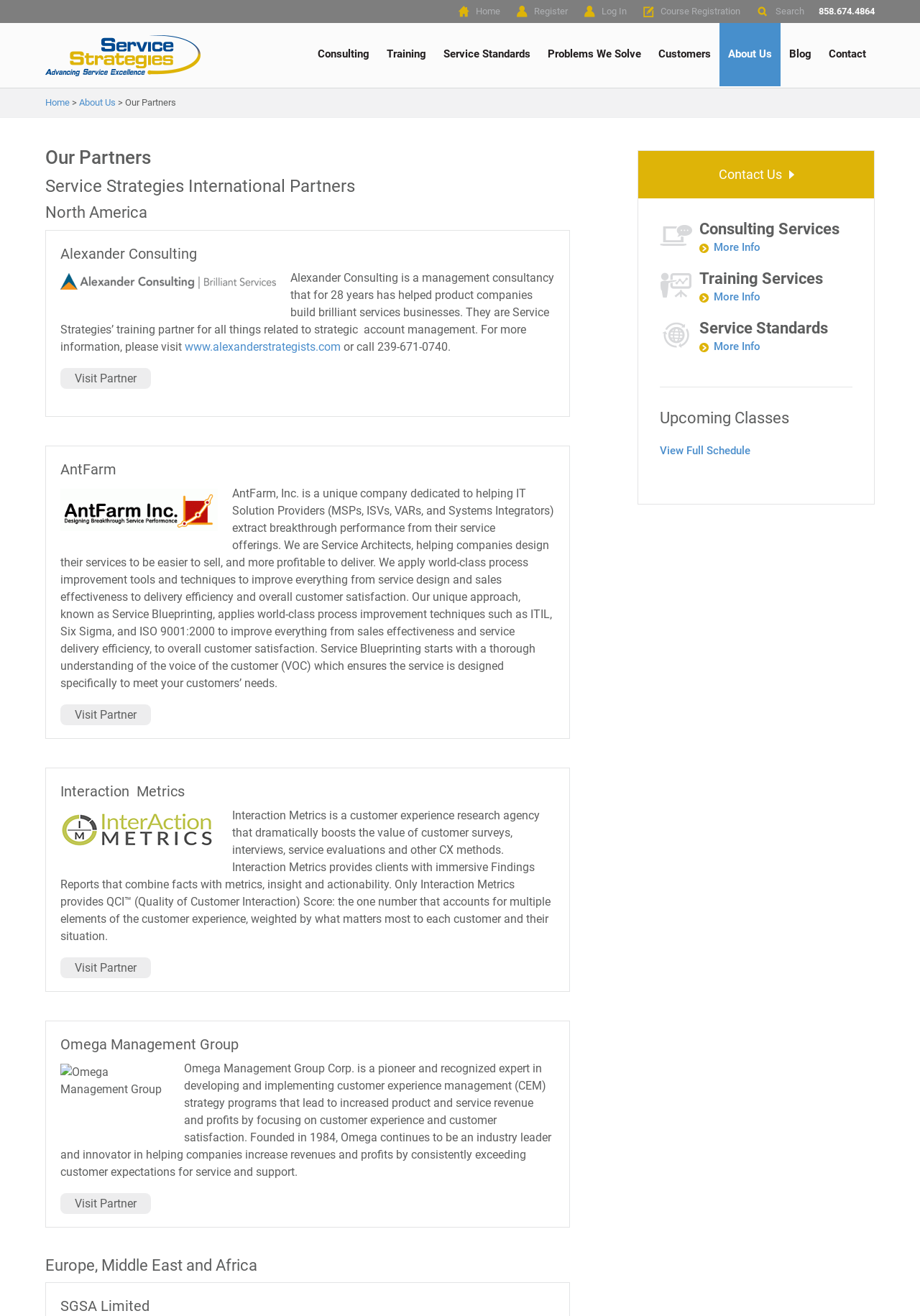Please specify the bounding box coordinates for the clickable region that will help you carry out the instruction: "View Full Schedule".

[0.717, 0.337, 0.816, 0.347]